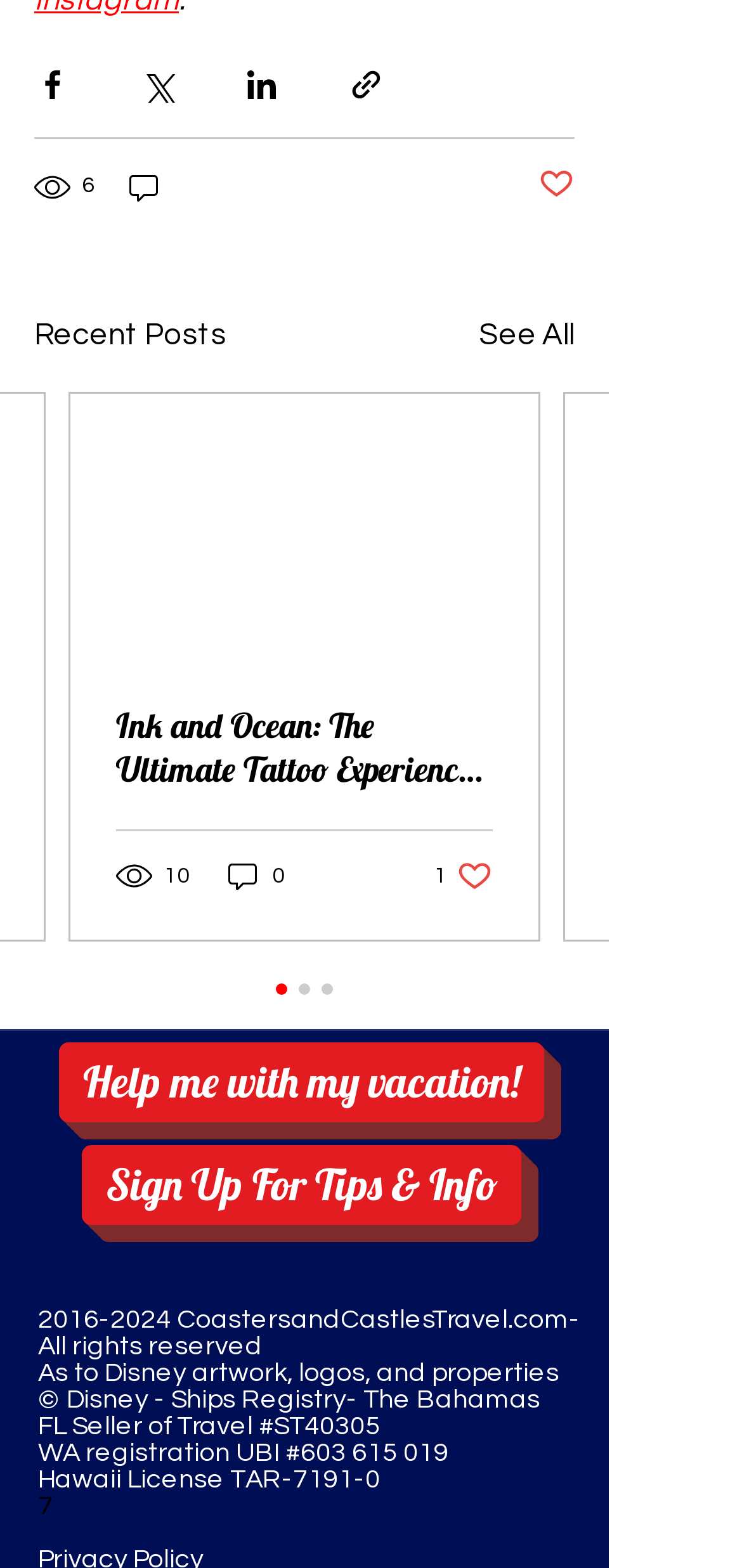Identify the bounding box coordinates of the clickable section necessary to follow the following instruction: "Share via Facebook". The coordinates should be presented as four float numbers from 0 to 1, i.e., [left, top, right, bottom].

[0.046, 0.043, 0.095, 0.066]